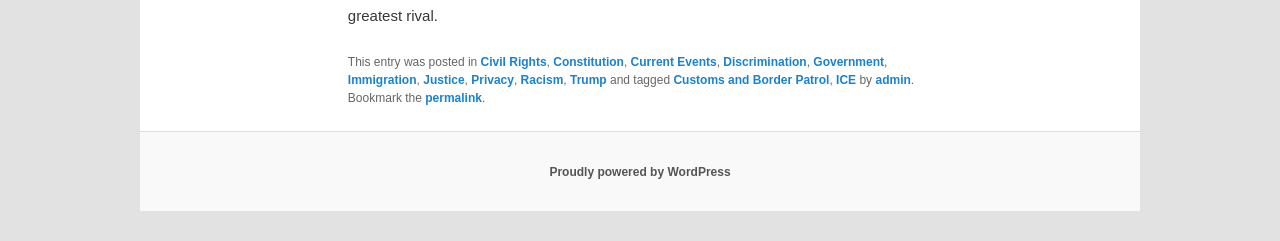Select the bounding box coordinates of the element I need to click to carry out the following instruction: "Click on the 'Civil Rights' category".

[0.375, 0.228, 0.427, 0.286]